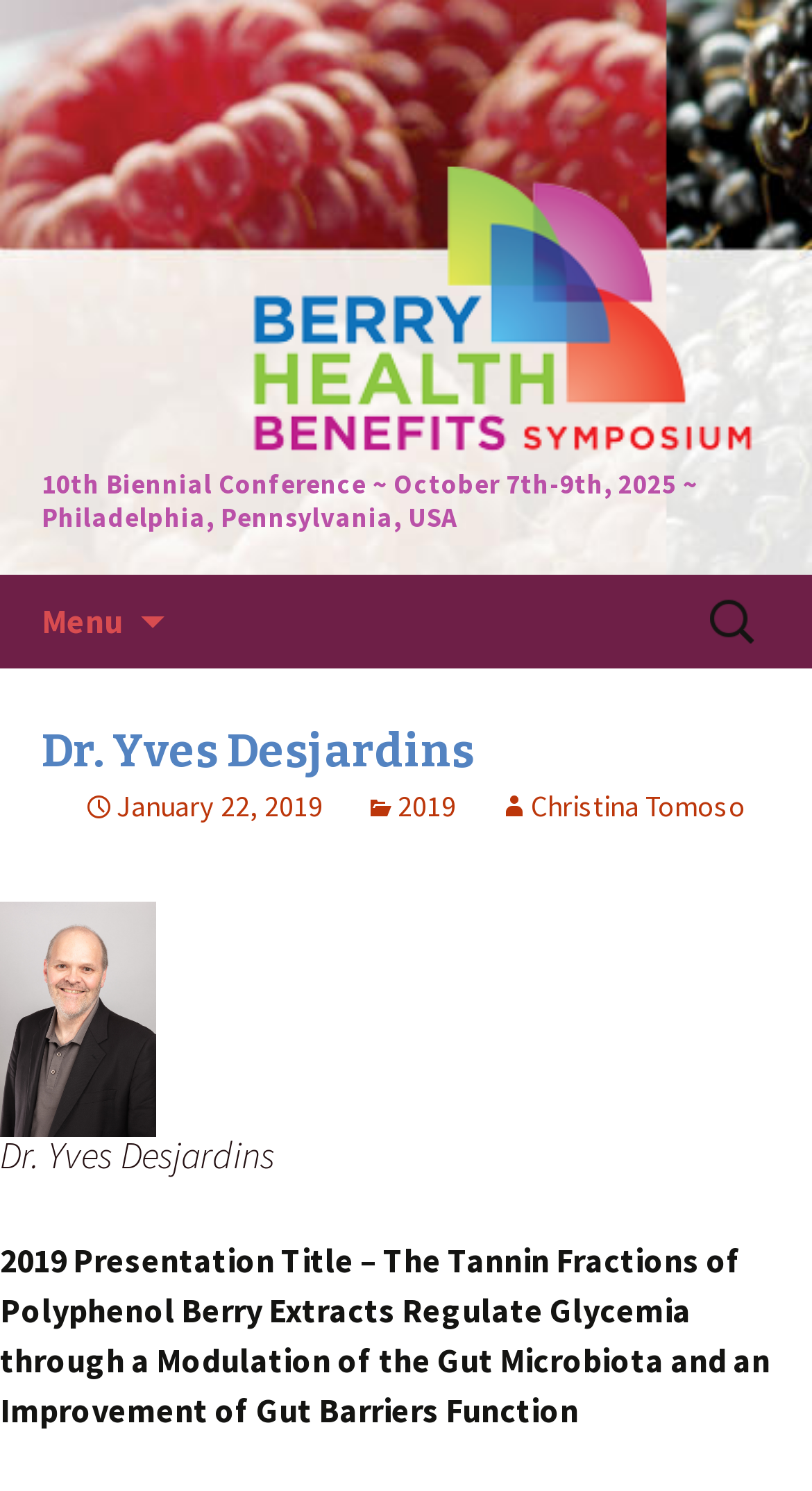Determine the main heading of the webpage and generate its text.

Dr. Yves Desjardins